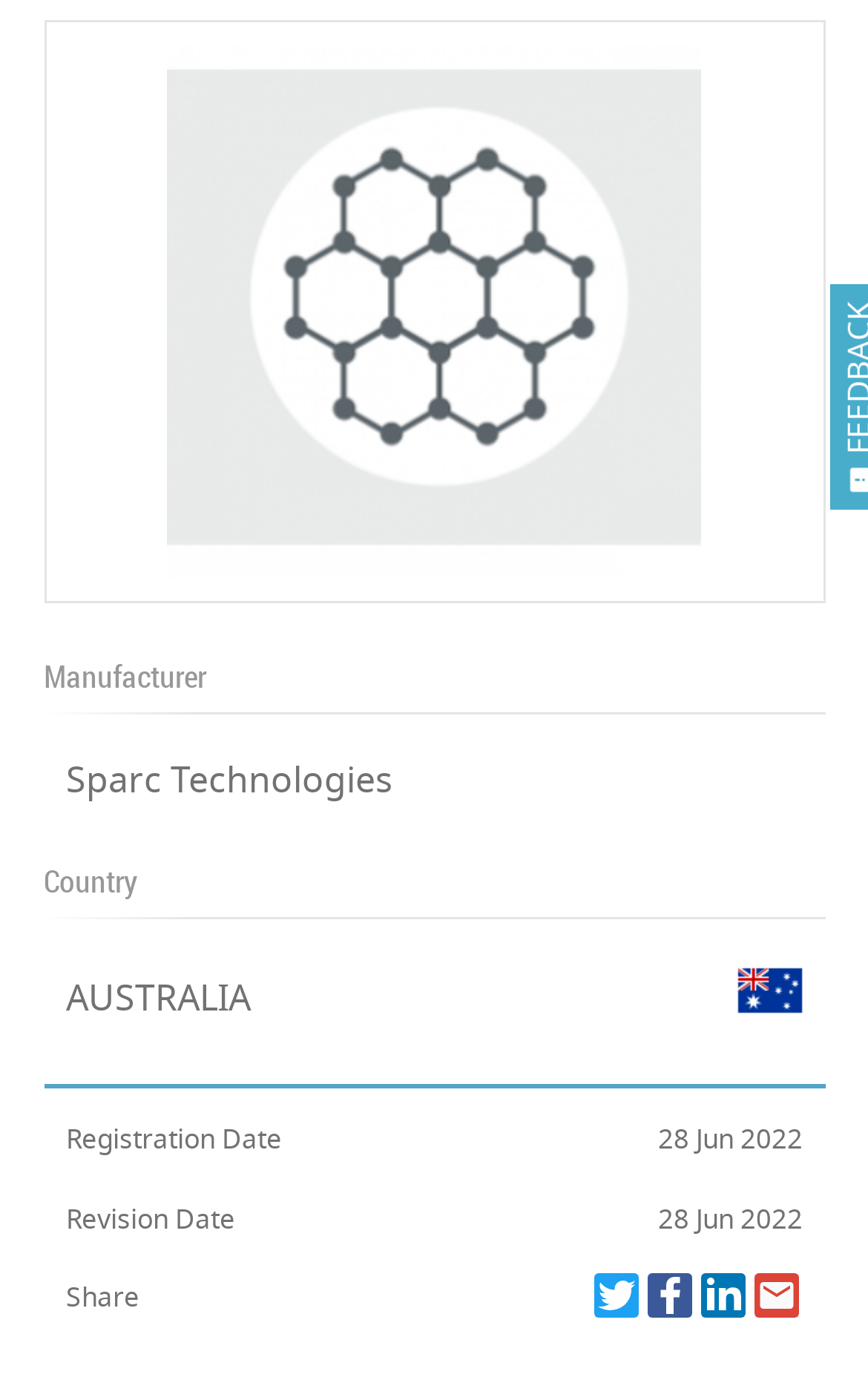Determine the bounding box coordinates of the UI element described by: "parent_node: BRUCE PERISH".

None